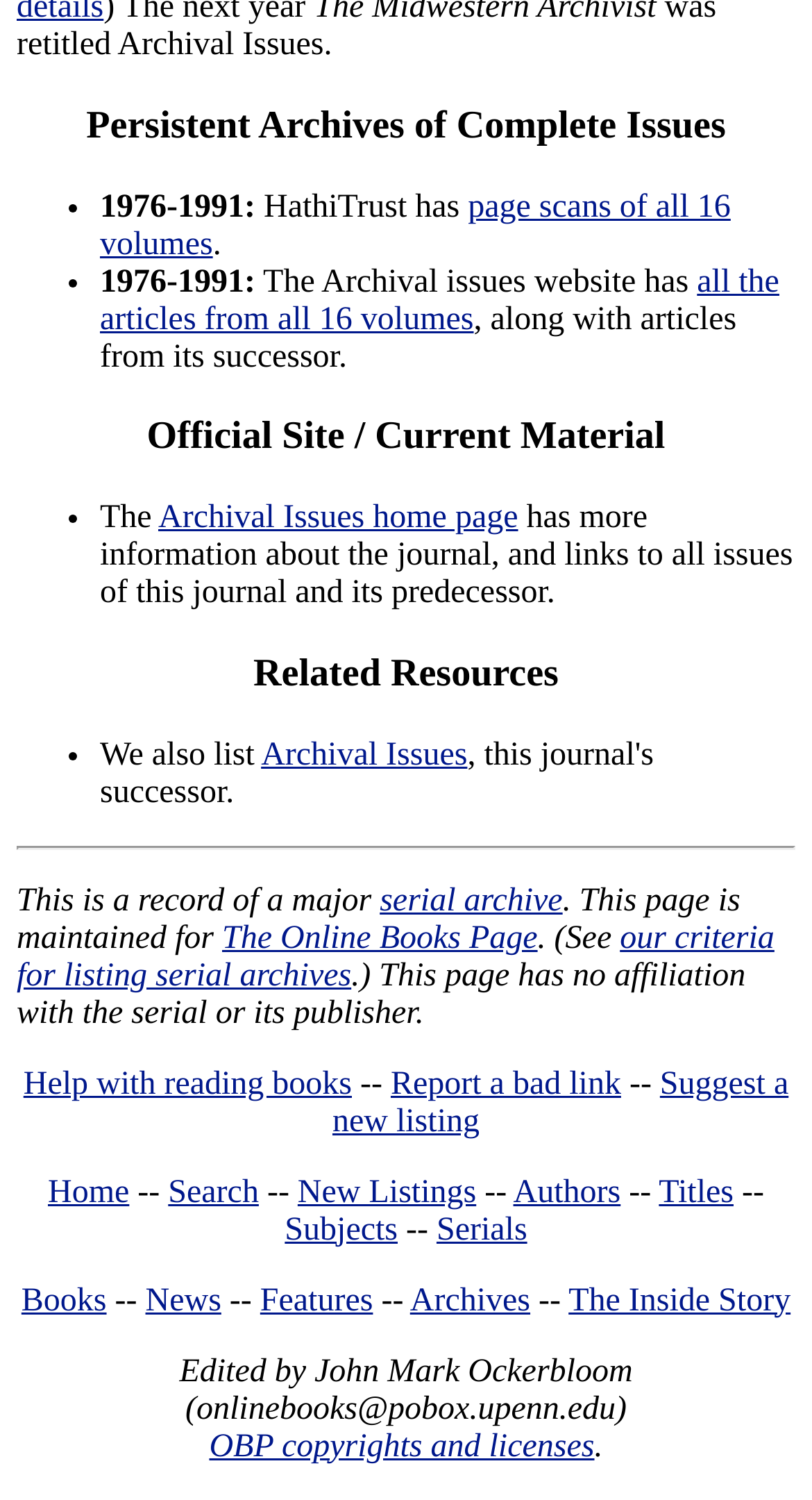Provide the bounding box coordinates of the HTML element this sentence describes: "Features". The bounding box coordinates consist of four float numbers between 0 and 1, i.e., [left, top, right, bottom].

[0.32, 0.855, 0.459, 0.878]